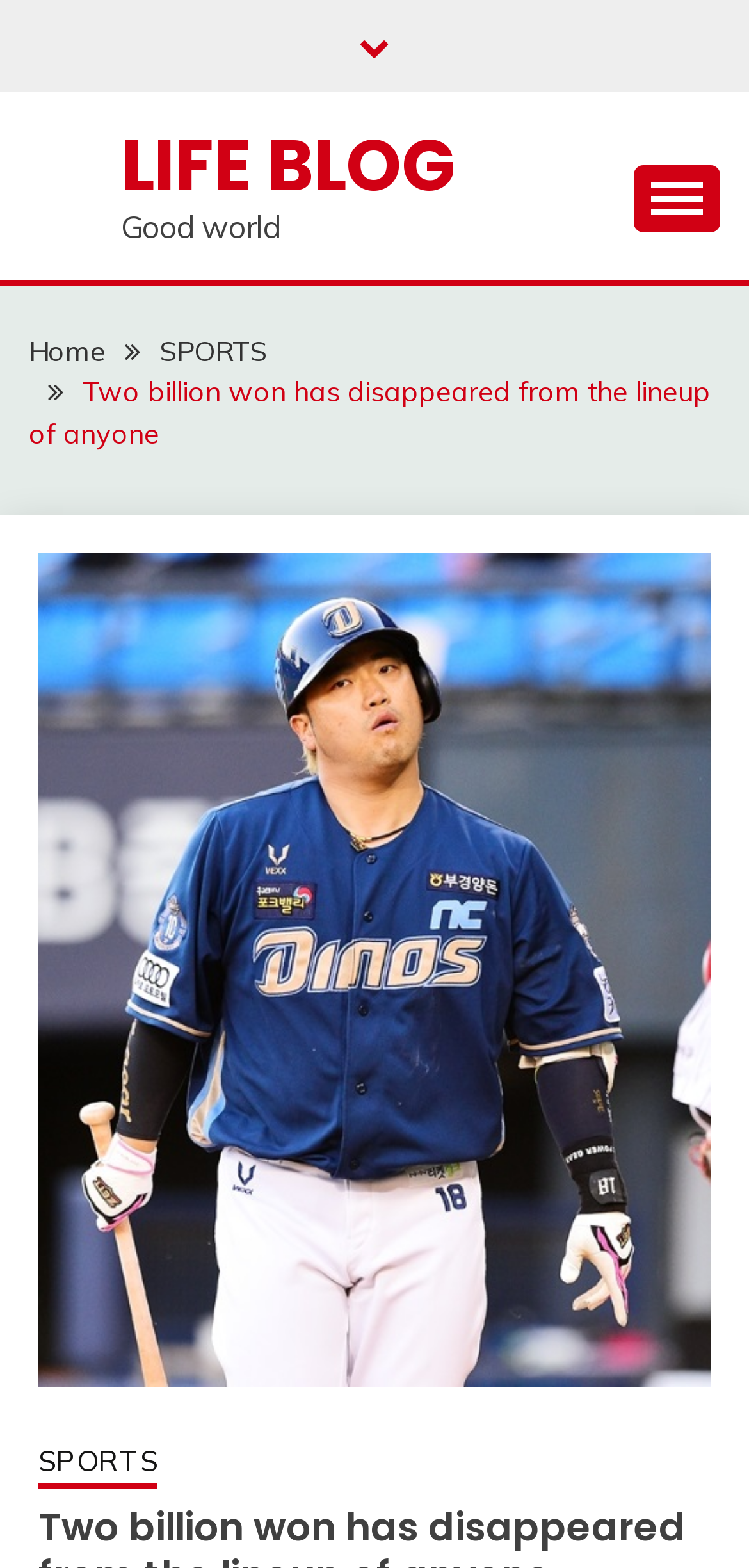Based on the image, give a detailed response to the question: How many links are present in the breadcrumbs navigation section?

The number of links in the breadcrumbs navigation section can be counted by looking at the elements within the section, which are 'Home', 'SPORTS', and the title of the article, making a total of 3 links.